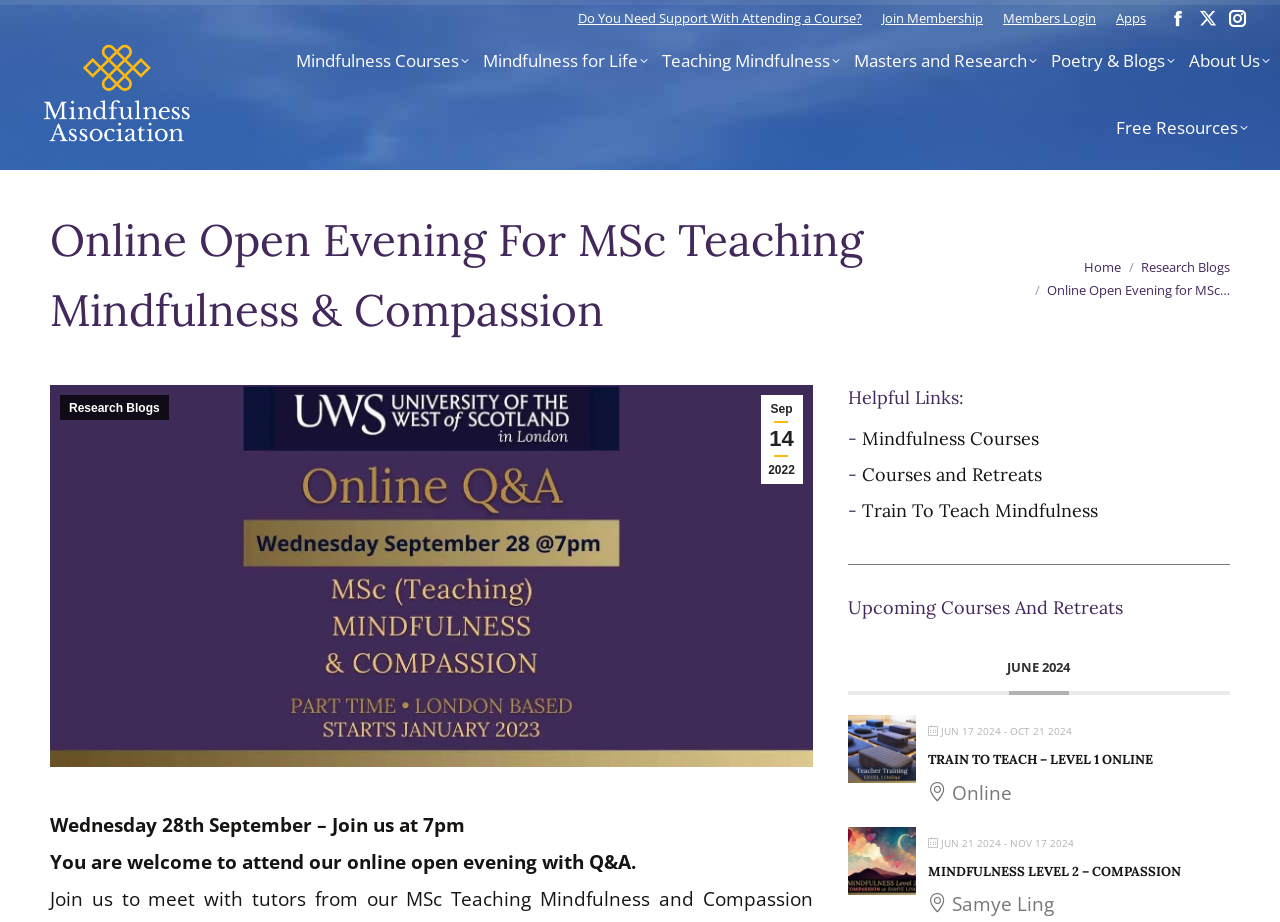Provide a short, one-word or phrase answer to the question below:
What is the event date mentioned in the webpage?

Wednesday 28th September